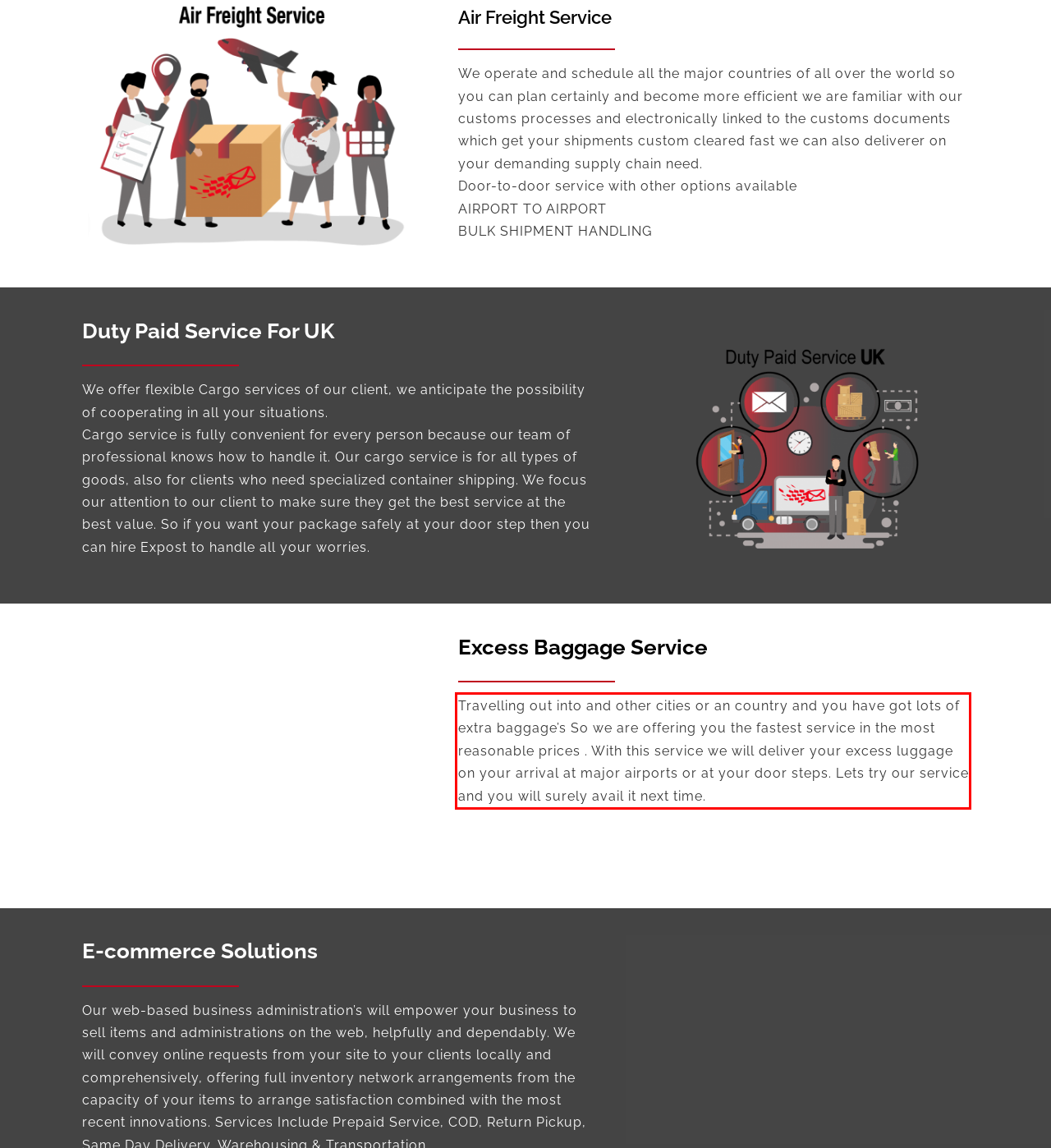You have a webpage screenshot with a red rectangle surrounding a UI element. Extract the text content from within this red bounding box.

Travelling out into and other cities or an country and you have got lots of extra baggage’s So we are offering you the fastest service in the most reasonable prices . With this service we will deliver your excess luggage on your arrival at major airports or at your door steps. Lets try our service and you will surely avail it next time.